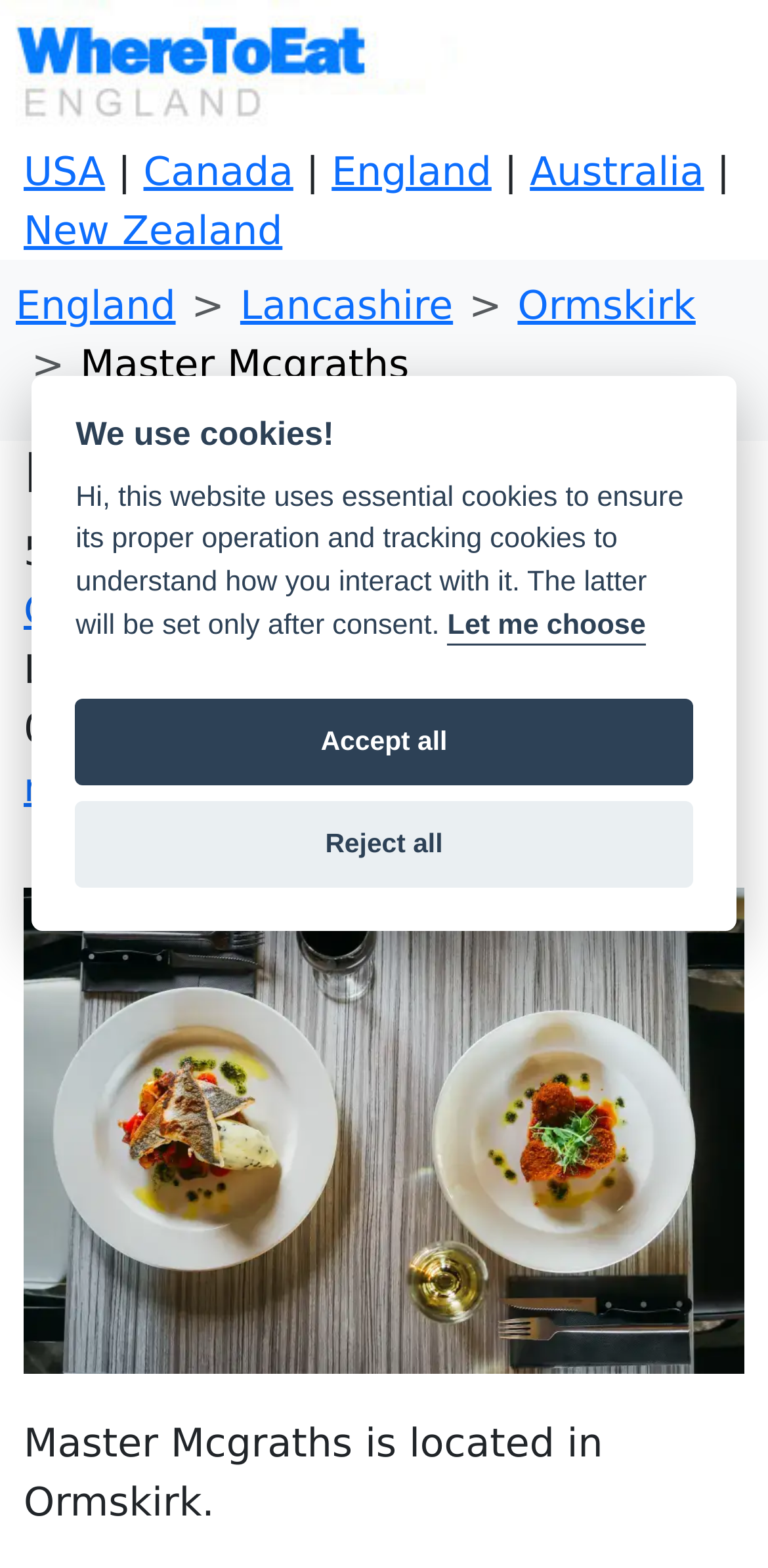Please find and report the bounding box coordinates of the element to click in order to perform the following action: "Visit the USA page". The coordinates should be expressed as four float numbers between 0 and 1, in the format [left, top, right, bottom].

[0.031, 0.094, 0.137, 0.124]